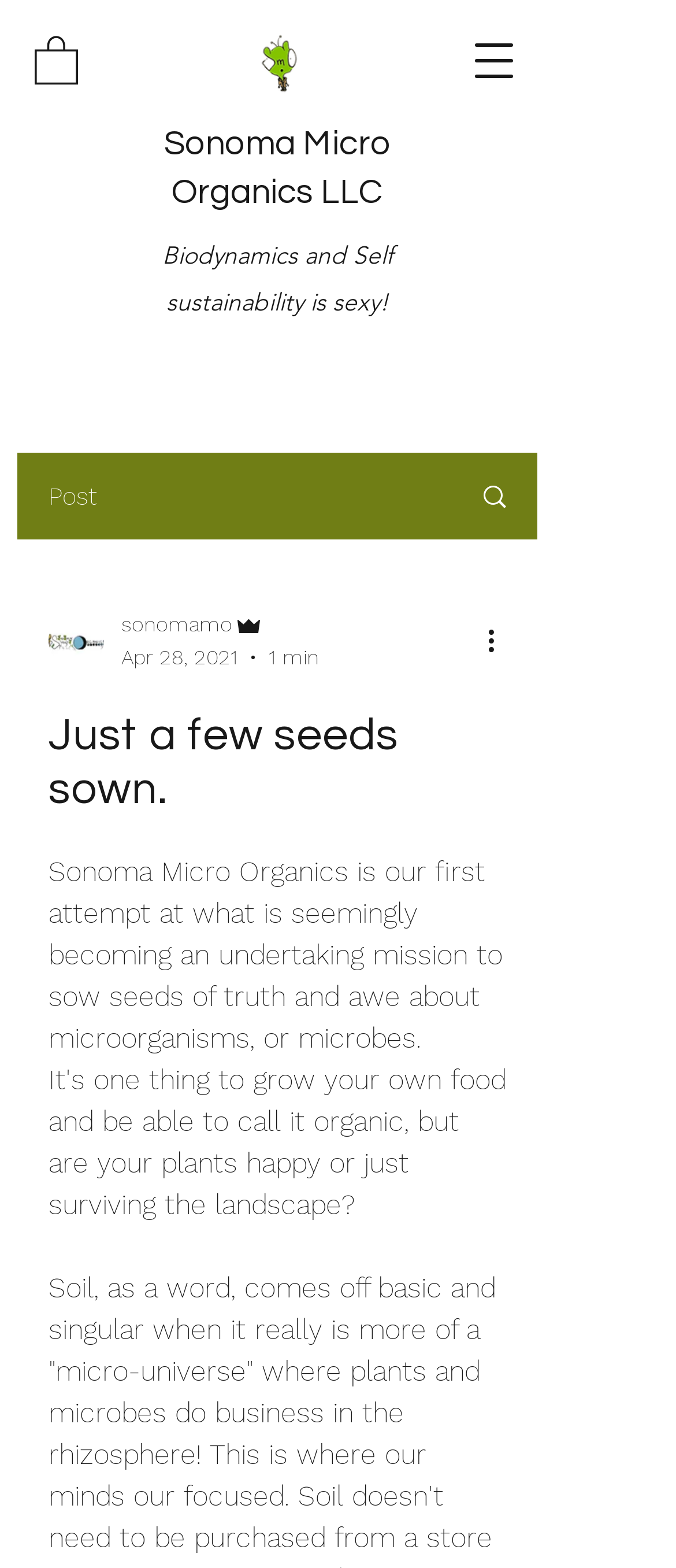Locate the bounding box for the described UI element: "sonomamo". Ensure the coordinates are four float numbers between 0 and 1, formatted as [left, top, right, bottom].

[0.179, 0.388, 0.472, 0.409]